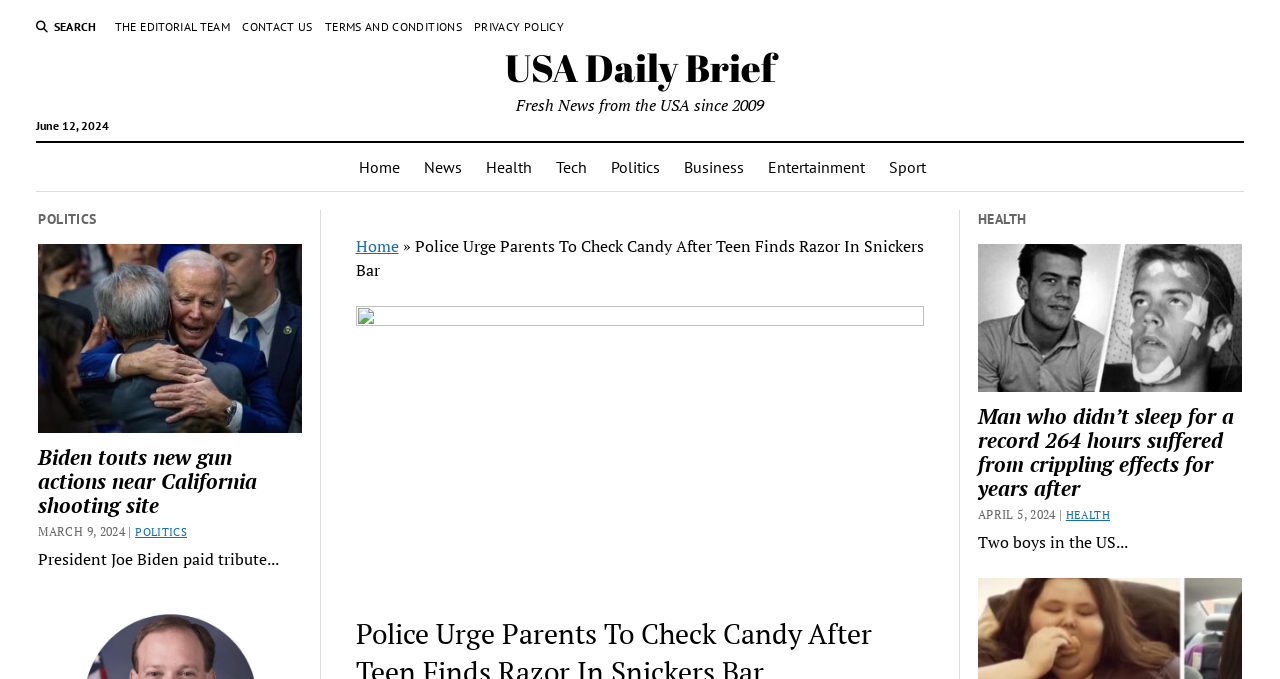Can you extract the primary headline text from the webpage?

Police Urge Parents To Check Candy After Teen Finds Razor In Snickers Bar